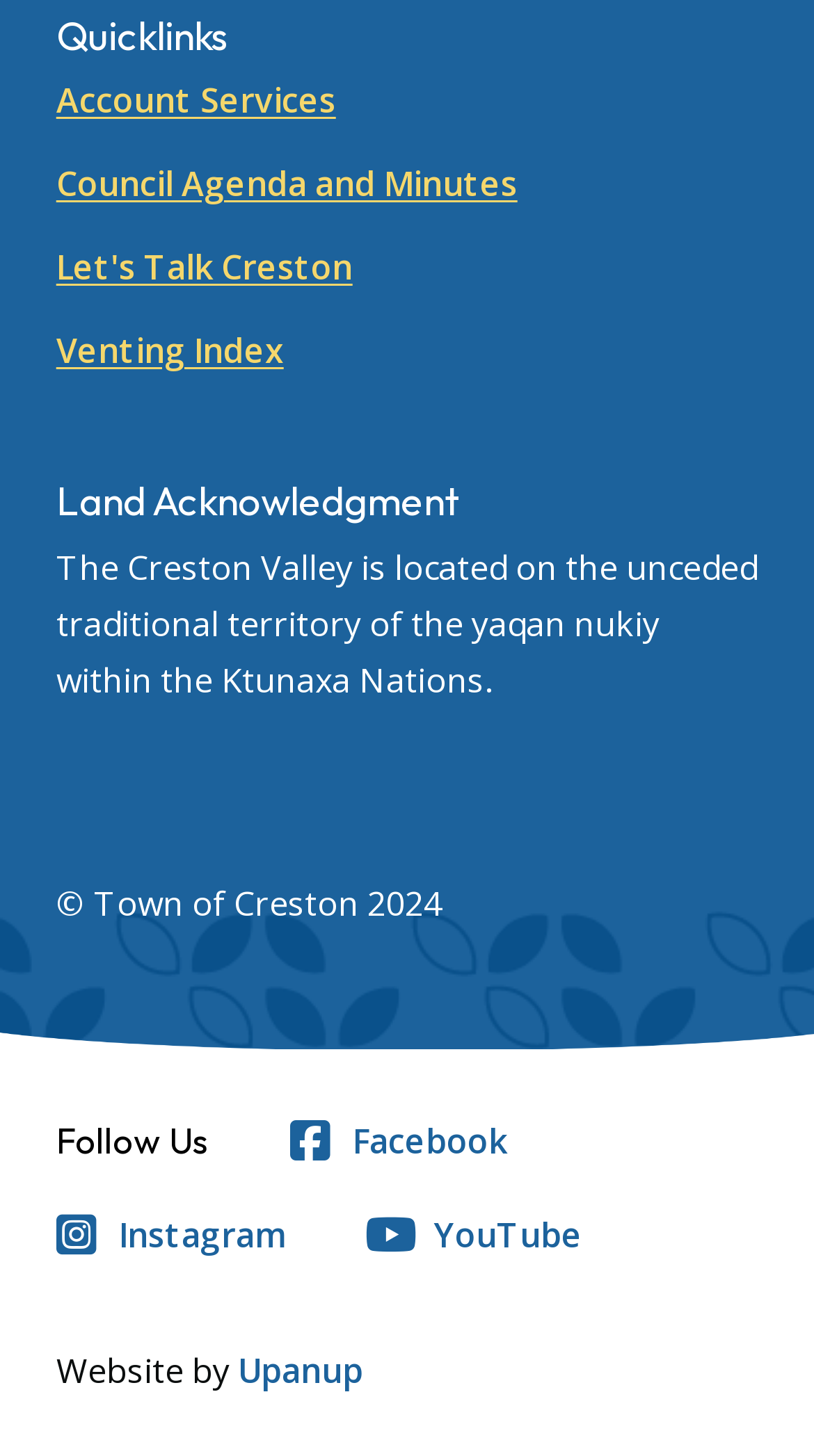Determine the bounding box coordinates of the clickable region to execute the instruction: "Click on 'Account Services'". The coordinates should be four float numbers between 0 and 1, denoted as [left, top, right, bottom].

[0.069, 0.053, 0.413, 0.085]